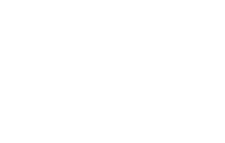Please answer the following question using a single word or phrase: 
What year is the forecast related to?

2023